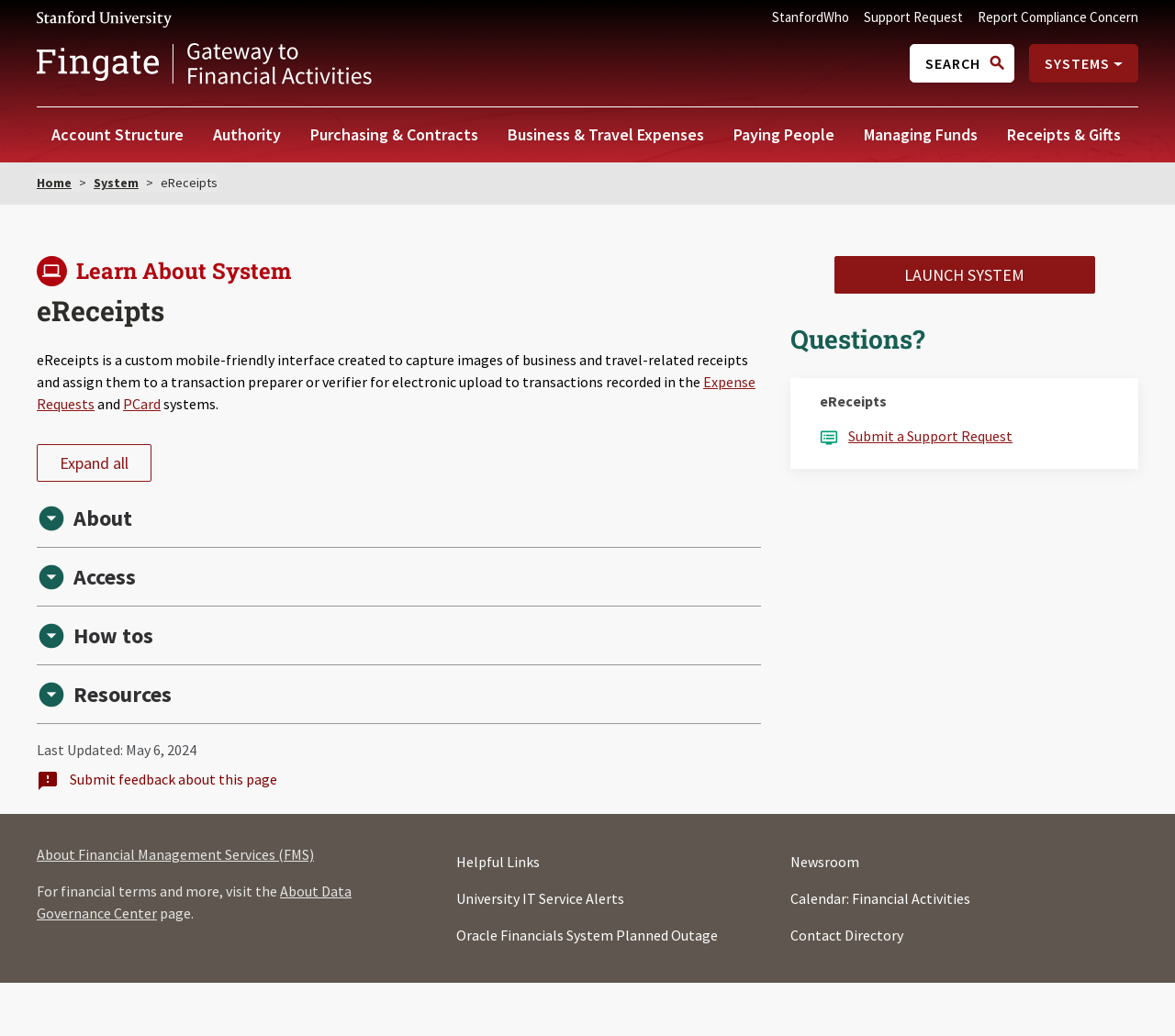Please find the bounding box coordinates for the clickable element needed to perform this instruction: "Click on 'Sitemap'".

None